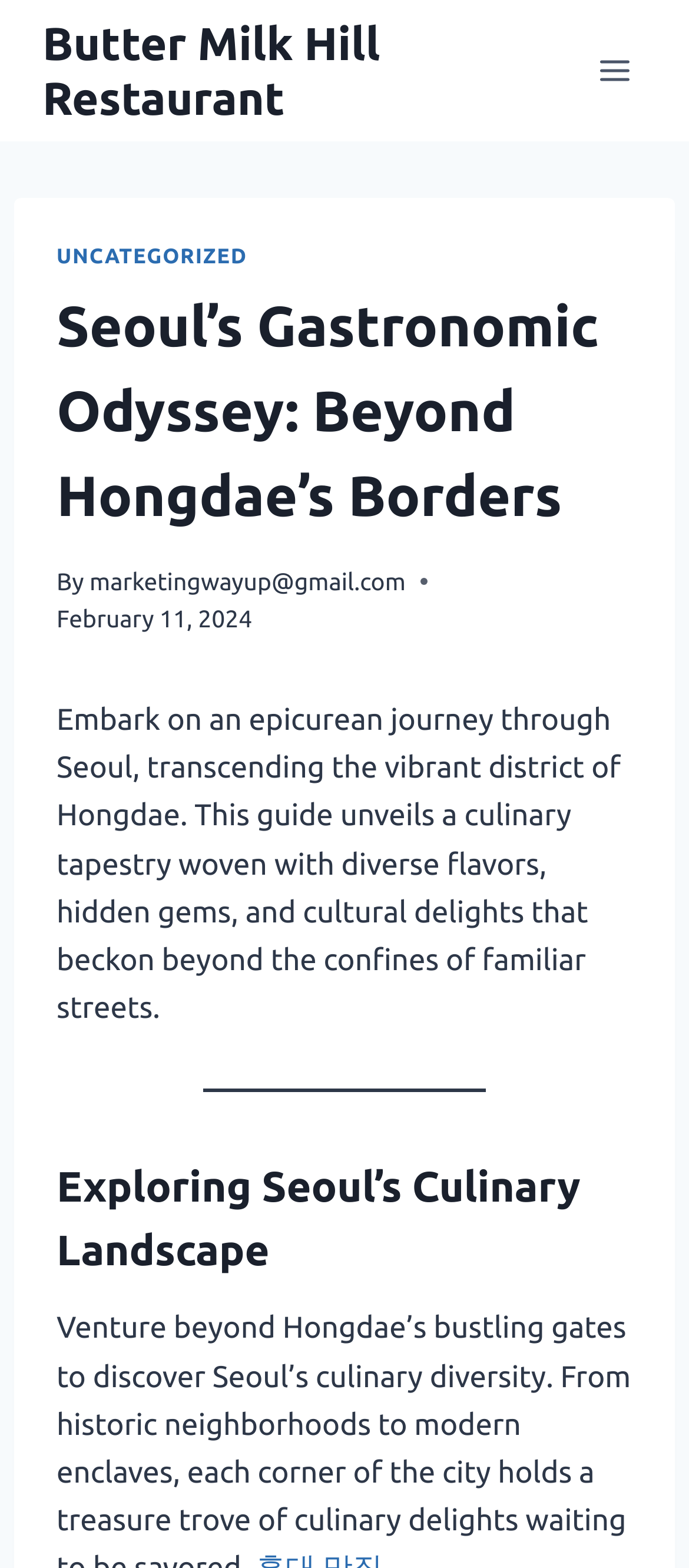Offer a detailed explanation of the webpage layout and contents.

The webpage is about a culinary guide to Seoul, specifically exploring the vibrant district of Hongdae. At the top, there is a link to "Butter Milk Hill Restaurant" and a button to "Open menu" positioned to its right. Below these elements, there is a header section that contains a link to "UNCATEGORIZED", a heading that reads "Seoul’s Gastronomic Odyssey: Beyond Hongdae’s Borders", and a byline with the email address "marketingwayup@gmail.com" and a timestamp of "February 11, 2024".

Following the header section, there is a paragraph of text that summarizes the guide, describing it as an epicurean journey through Seoul that unveils a culinary tapestry of diverse flavors, hidden gems, and cultural delights. This text is positioned in the upper half of the page.

A horizontal separator line is located below the summary text, separating it from the next section. This section is headed by a title "Exploring Seoul’s Culinary Landscape", which is positioned near the bottom of the page.